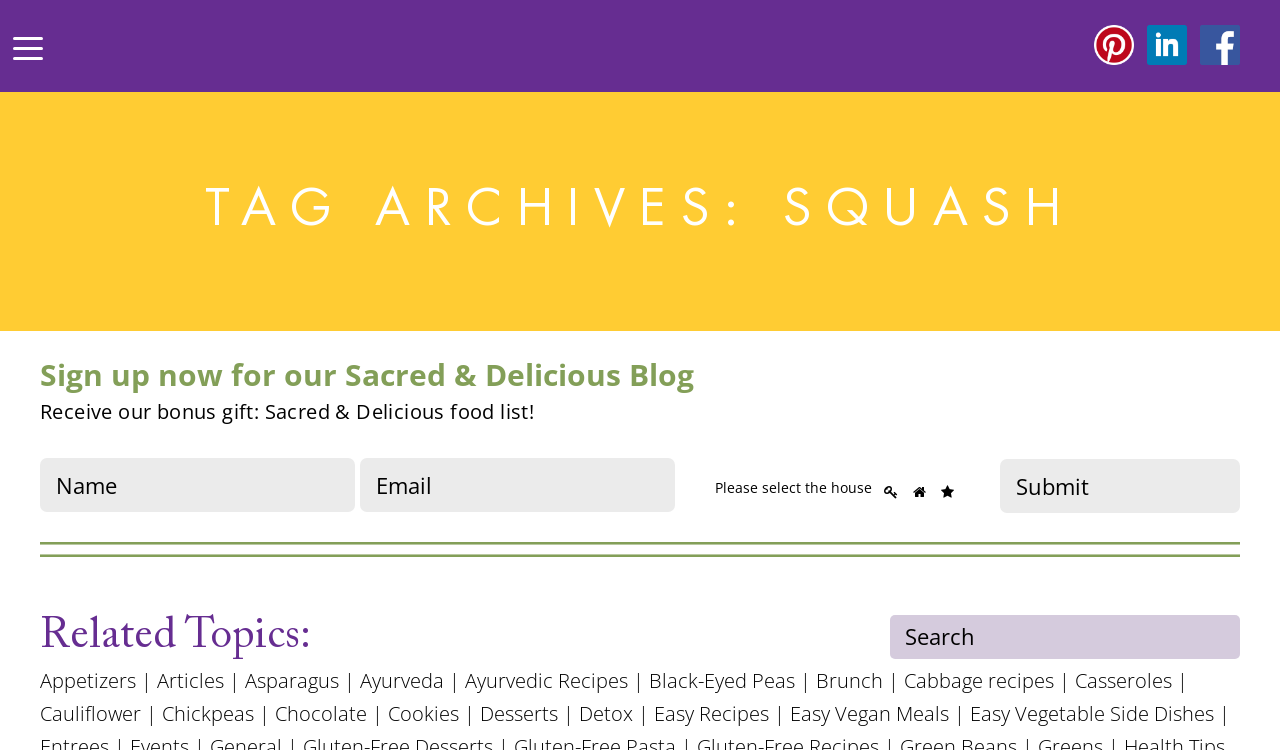Determine the coordinates of the bounding box for the clickable area needed to execute this instruction: "Enter your email address".

[0.031, 0.611, 0.277, 0.683]